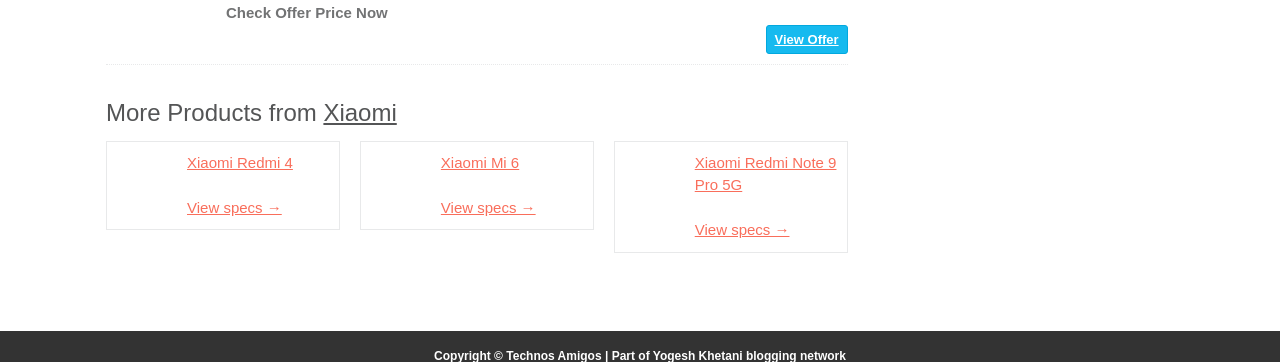Use a single word or phrase to respond to the question:
What is the text on the top-left of the webpage?

Check Offer Price Now